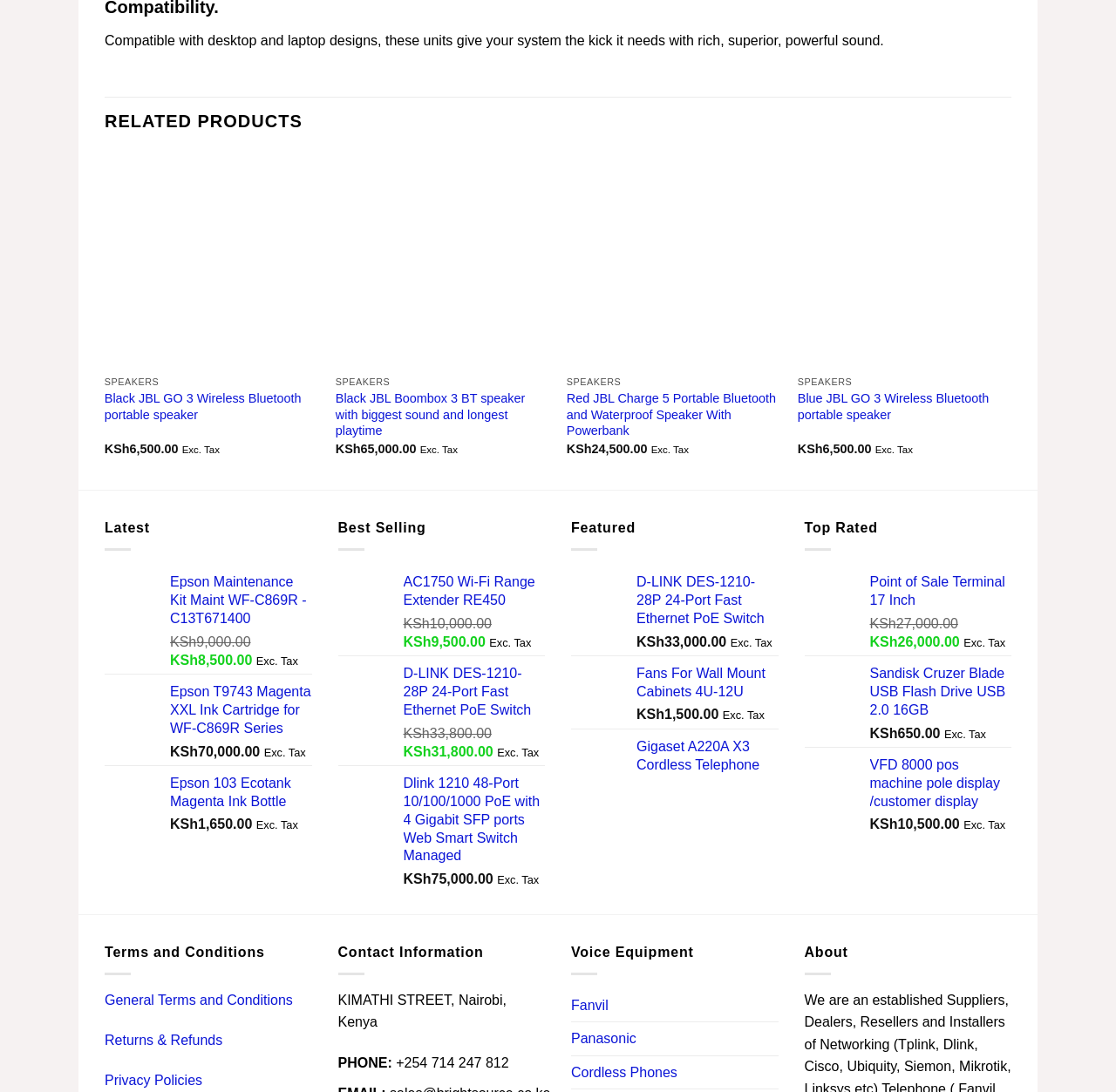Examine the image and give a thorough answer to the following question:
What is the discount on the Epson Maintenance Kit Maint WF-C869R - C13T671400?

The original price of the Epson Maintenance Kit Maint WF-C869R - C13T671400 is KSh 9,000.00, and the current price is KSh 8,500.00, which means the discount is KSh 500.00.